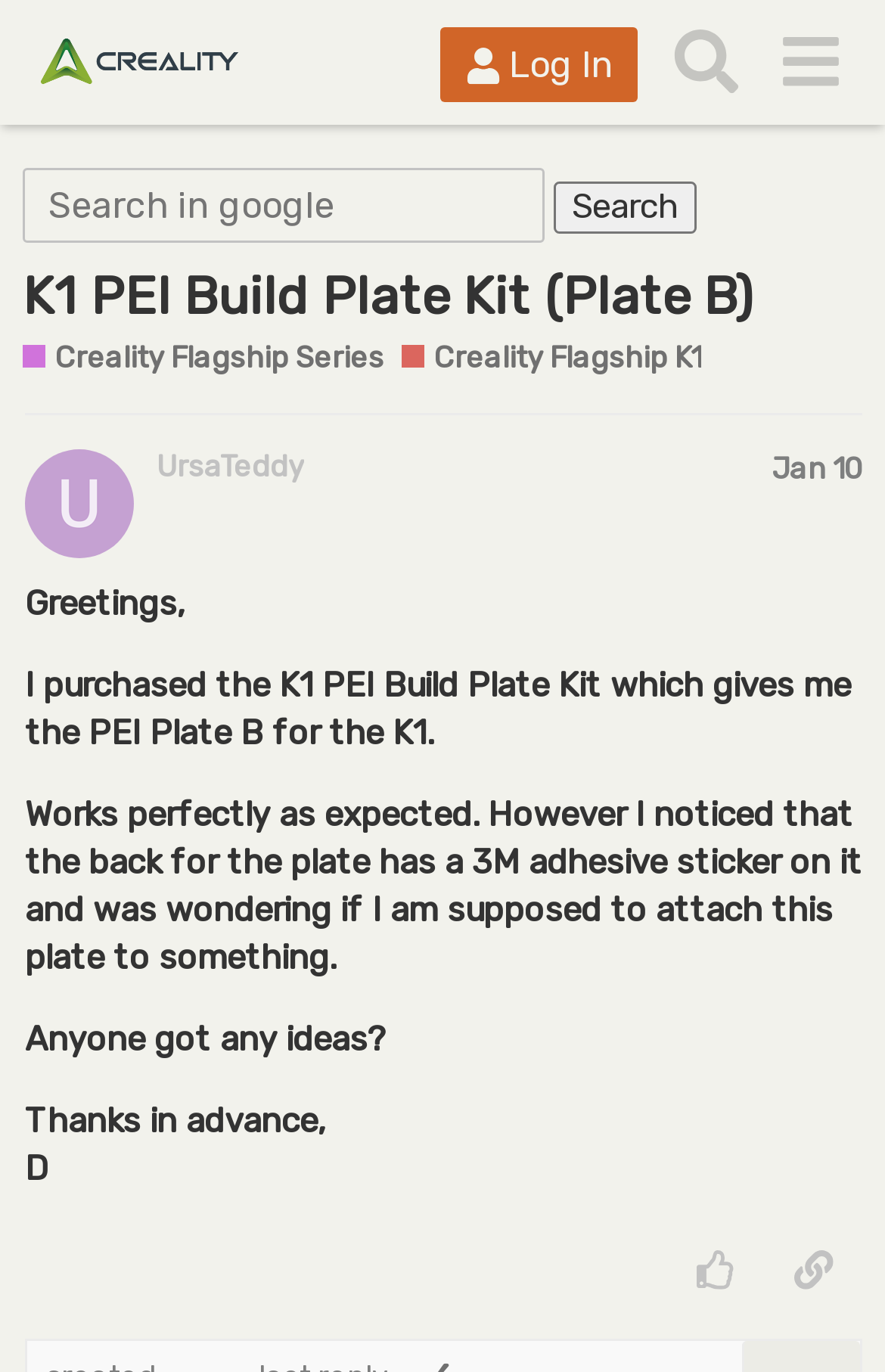Identify the bounding box coordinates of the clickable section necessary to follow the following instruction: "Like this post". The coordinates should be presented as four float numbers from 0 to 1, i.e., [left, top, right, bottom].

[0.753, 0.895, 0.864, 0.958]